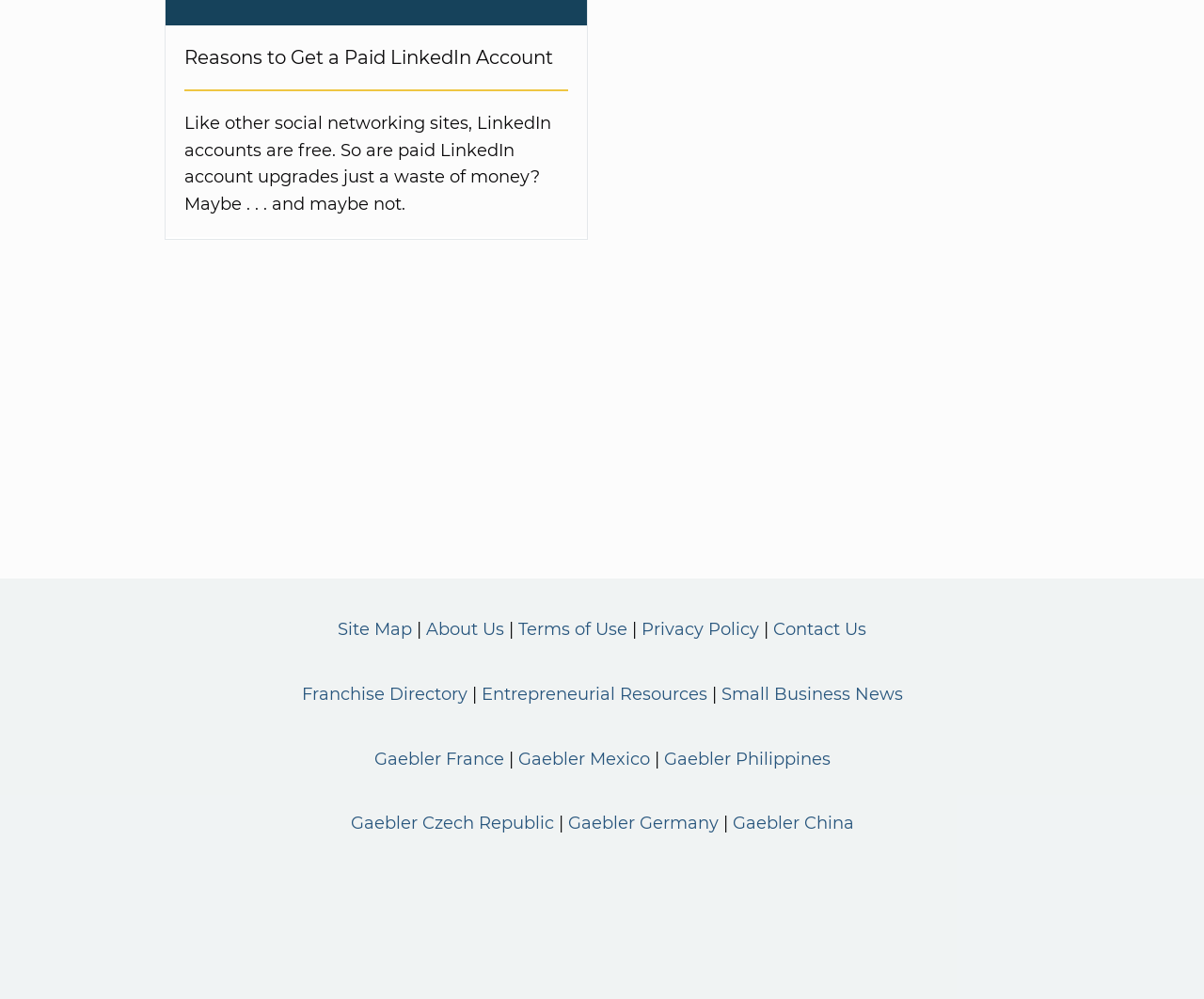Determine the coordinates of the bounding box that should be clicked to complete the instruction: "Go to 'Entrepreneurial Resources'". The coordinates should be represented by four float numbers between 0 and 1: [left, top, right, bottom].

[0.4, 0.684, 0.587, 0.705]